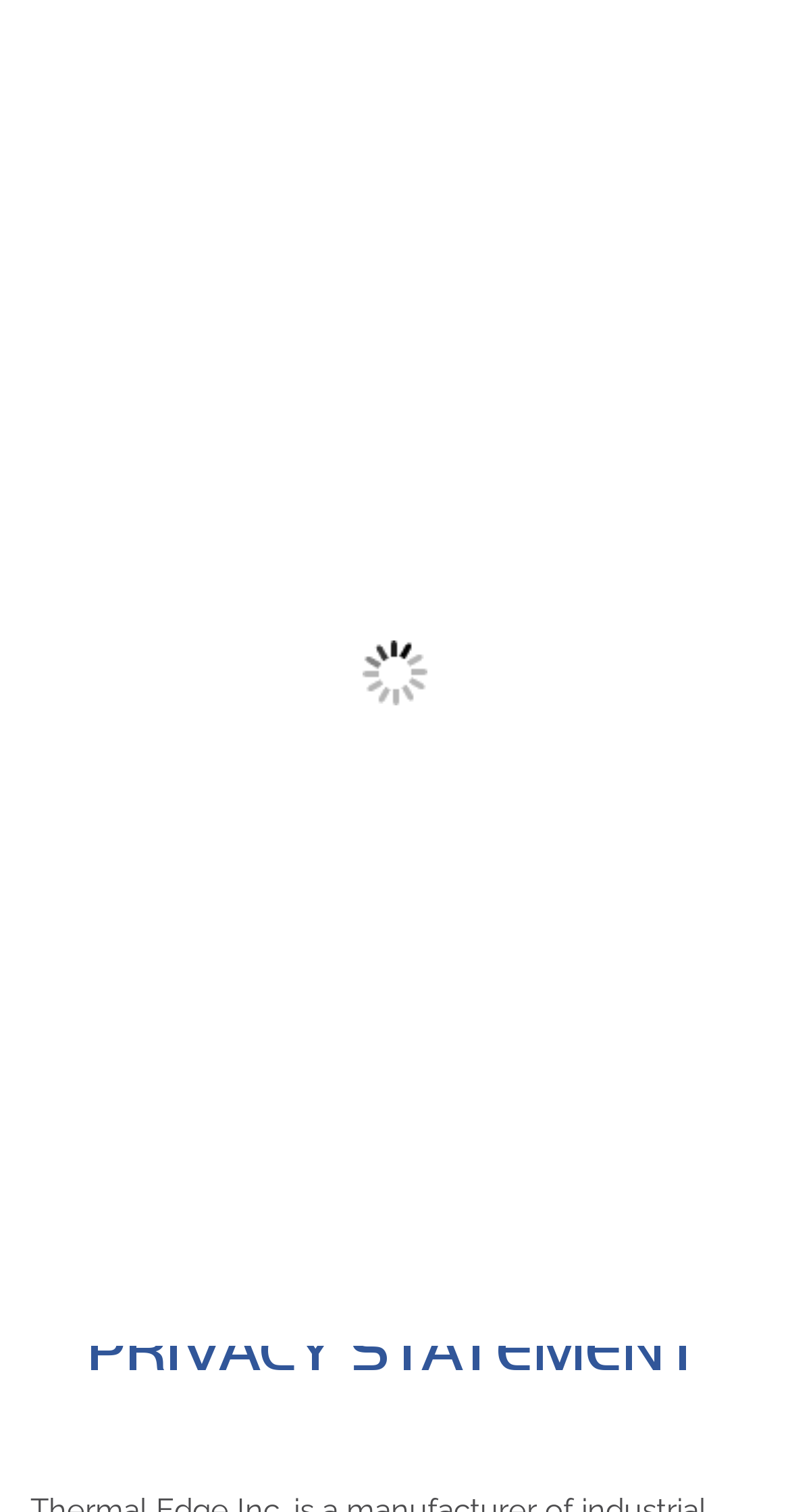Identify the bounding box coordinates of the HTML element based on this description: "parent_node: Search name="s" placeholder="Search"".

[0.5, 0.04, 0.923, 0.084]